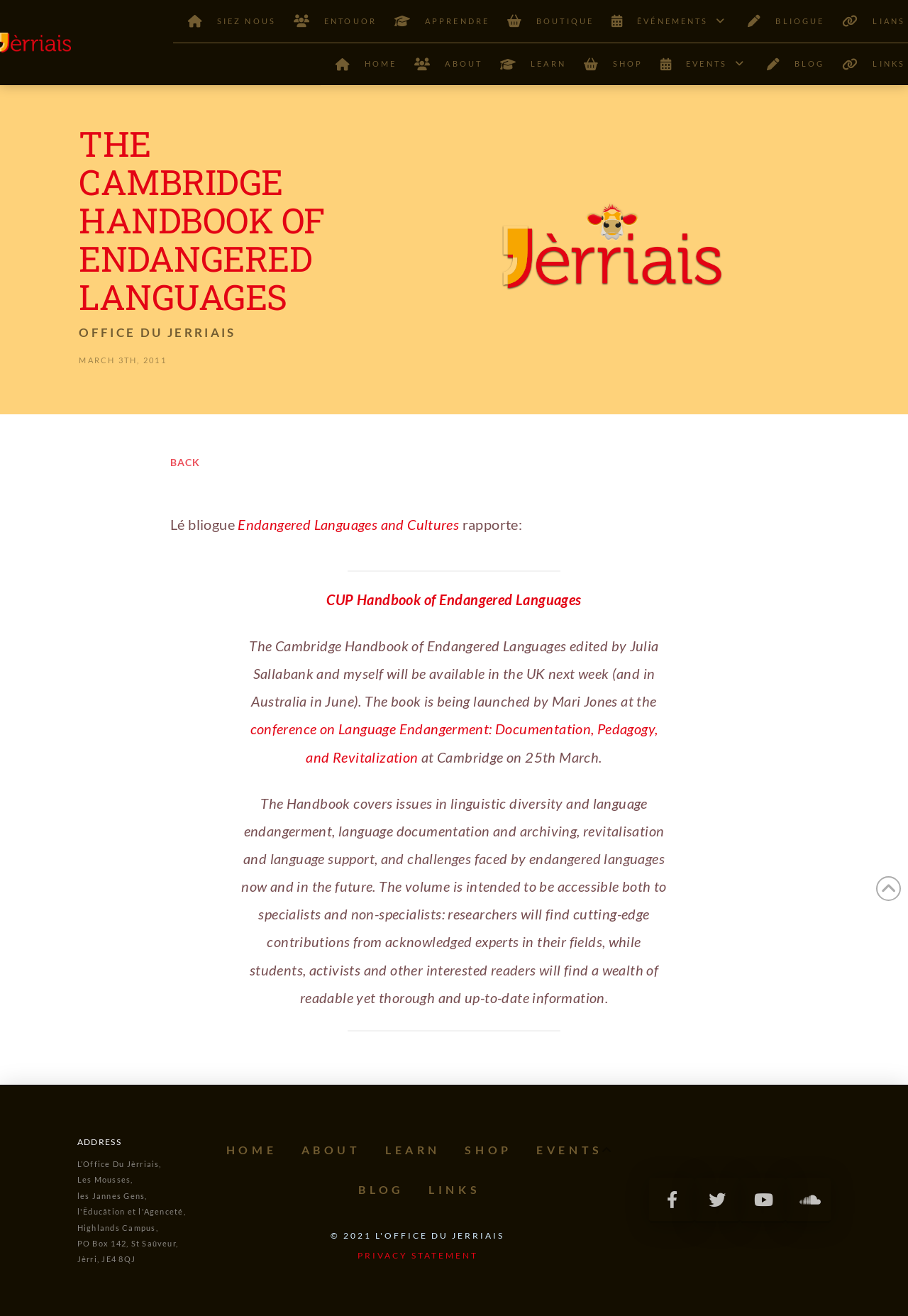Offer an in-depth caption of the entire webpage.

This webpage is about the Cambridge Handbook of Endangered Languages, edited by Julia Sallabank and the author of the blog. The page is divided into several sections. At the top, there is a logo of Jèrriais with a cow, and a navigation menu with links to different sections of the website, including "SIEZ NOUS", "ENTOUOR", "APPRENDRE", "BOUTIQUE", "ÊVÉNEMENTS", "BLIOGUE", and "LIANS".

Below the navigation menu, there is a main content area with an article about the Cambridge Handbook of Endangered Languages. The article has a heading with the title of the book, and a link to the Office du Jèrriais. There is also a logo of Jèrriais on the right side of the heading. The article then mentions that the book will be available in the UK next week and in Australia in June.

The article continues with a blockquote that provides more information about the book, including its launch at a conference on Language Endangerment at Cambridge on 25th March. The blockquote also describes the content of the book, which covers issues in linguistic diversity and language endangerment, language documentation and archiving, revitalization and language support, and challenges faced by endangered languages.

On the right side of the article, there is a section with links to other parts of the website, including "HOME", "ABOUT", "LEARN", "SHOP", "EVENTS", "BLOG", and "LINKS". Below this section, there is an address section with the contact information of L’Office Du Jèrriais.

At the bottom of the page, there are more links to other parts of the website, including "HOME", "ABOUT", "LEARN", "SHOP", "EVENTS", "BLOG", and "LINKS", as well as a copyright notice and a link to a privacy statement. There are also four social media links on the bottom right corner of the page. Finally, there is a "Back to Top" link at the very bottom of the page.